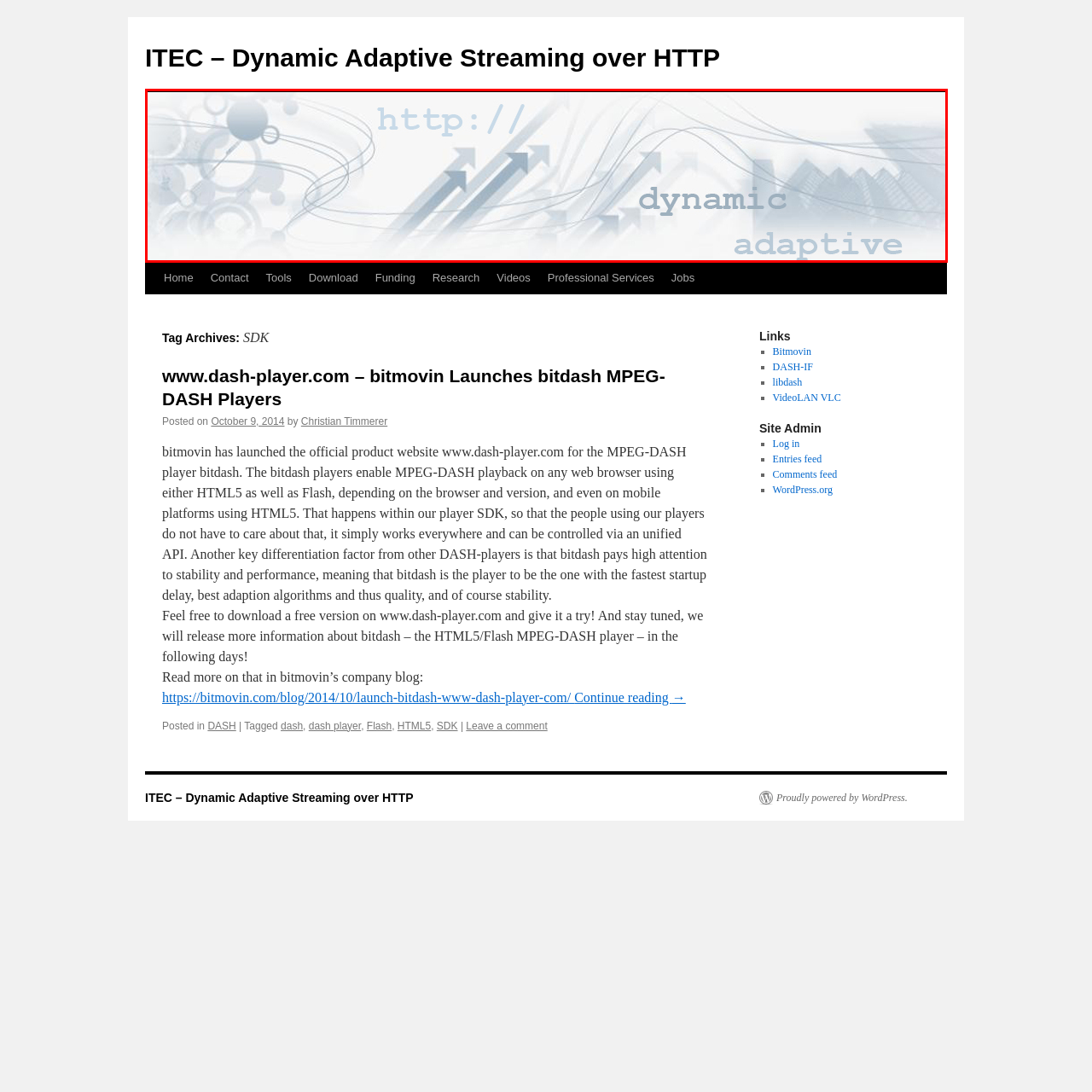Please provide a thorough description of the image inside the red frame.

The image visually represents the concept of "Dynamic Adaptive Streaming over HTTP," featuring a modern, abstract design characterized by soft curves, intersecting lines, and various graphical elements. Prominent textual elements in the foreground include the phrases "http://" and "dynamic adaptive," which emphasize the technical focus of the content. The color palette is dominated by muted blues and grays, creating a sleek and professional appearance. This visual serves as a branding or promotional graphic, likely associated with the ITEC initiative, which aims to enhance streaming experiences through adaptive technology.